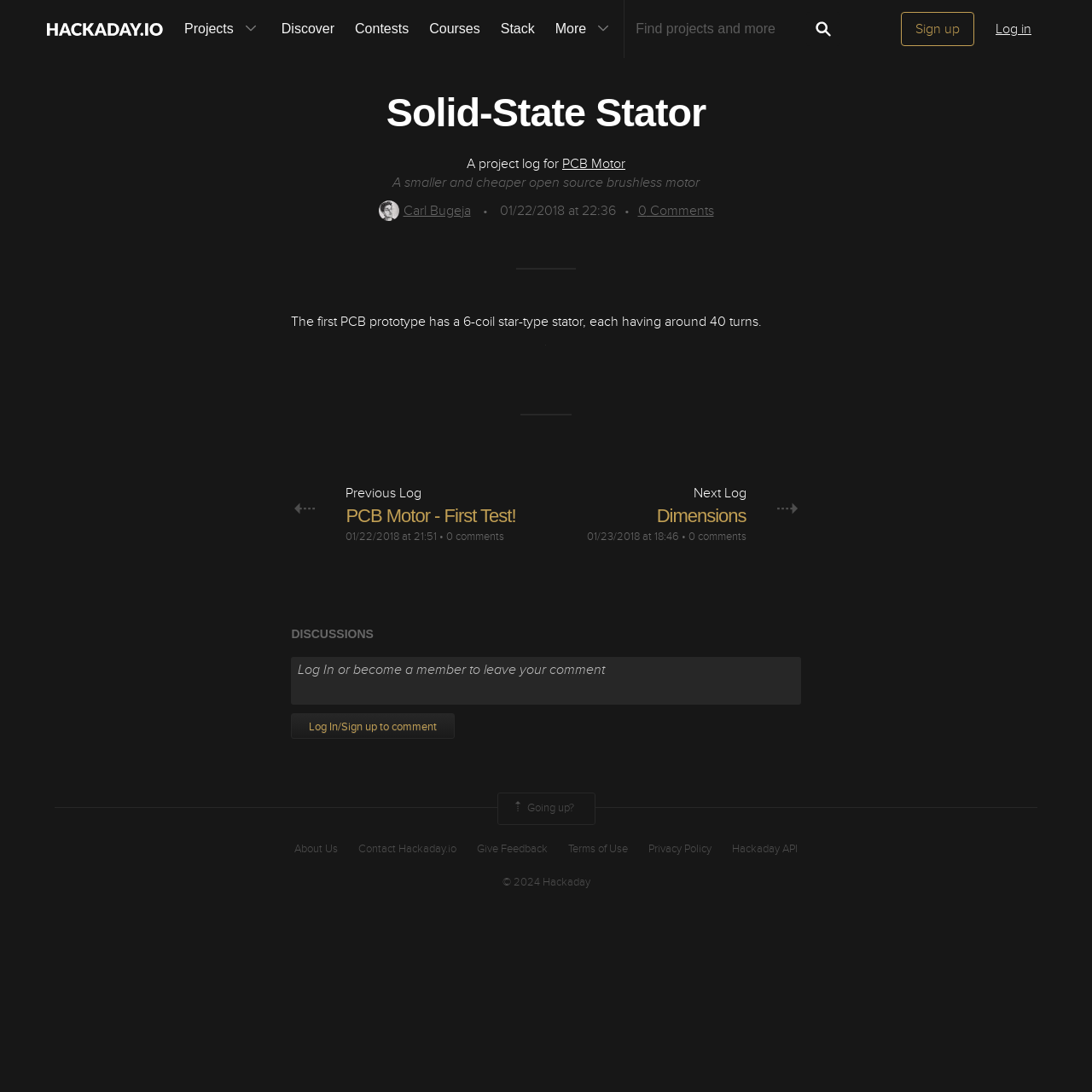Determine the bounding box coordinates for the area you should click to complete the following instruction: "Leave a comment".

[0.267, 0.602, 0.733, 0.645]